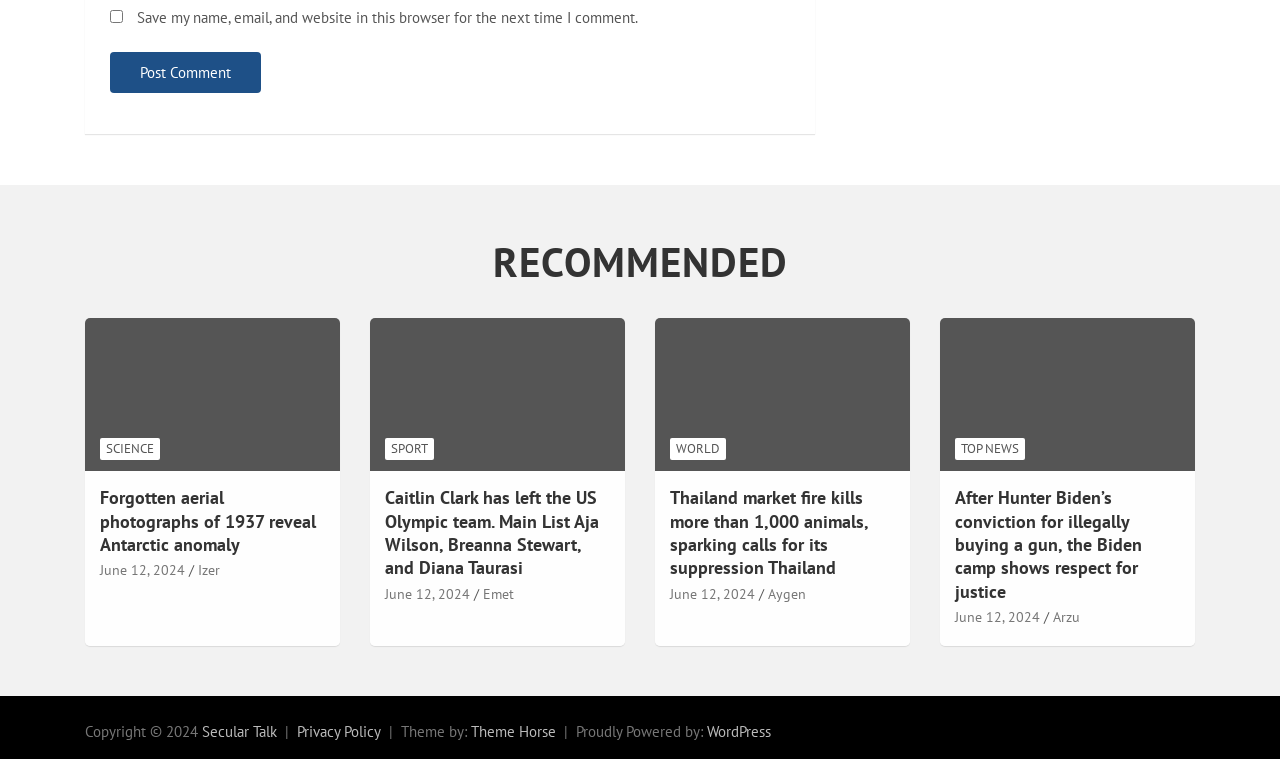Determine the bounding box coordinates for the clickable element to execute this instruction: "Read more about RECOMMENDED". Provide the coordinates as four float numbers between 0 and 1, i.e., [left, top, right, bottom].

[0.16, 0.309, 0.84, 0.38]